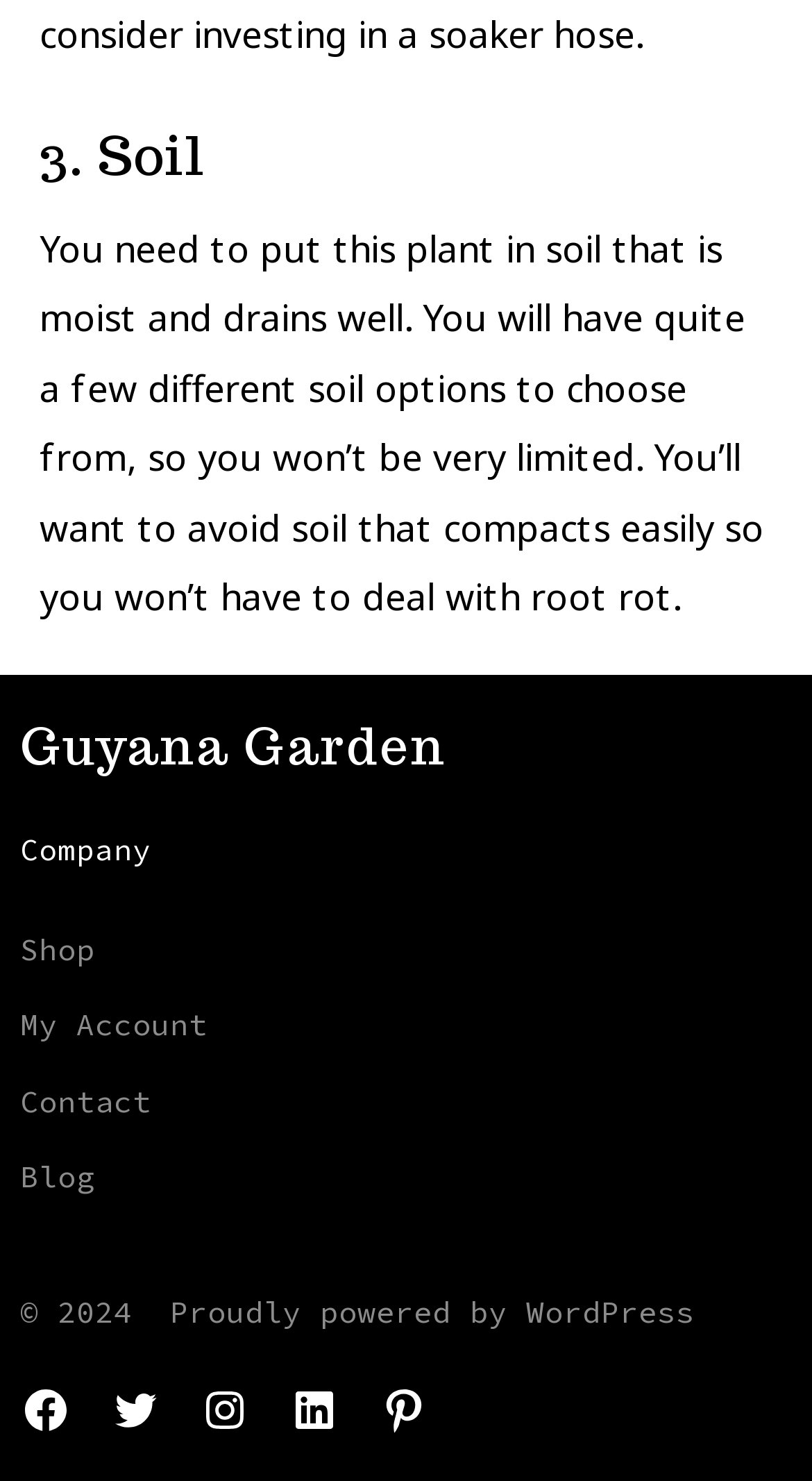Locate the UI element described by Contact and provide its bounding box coordinates. Use the format (top-left x, top-left y, bottom-right x, bottom-right y) with all values as floating point numbers between 0 and 1.

[0.024, 0.731, 0.186, 0.756]